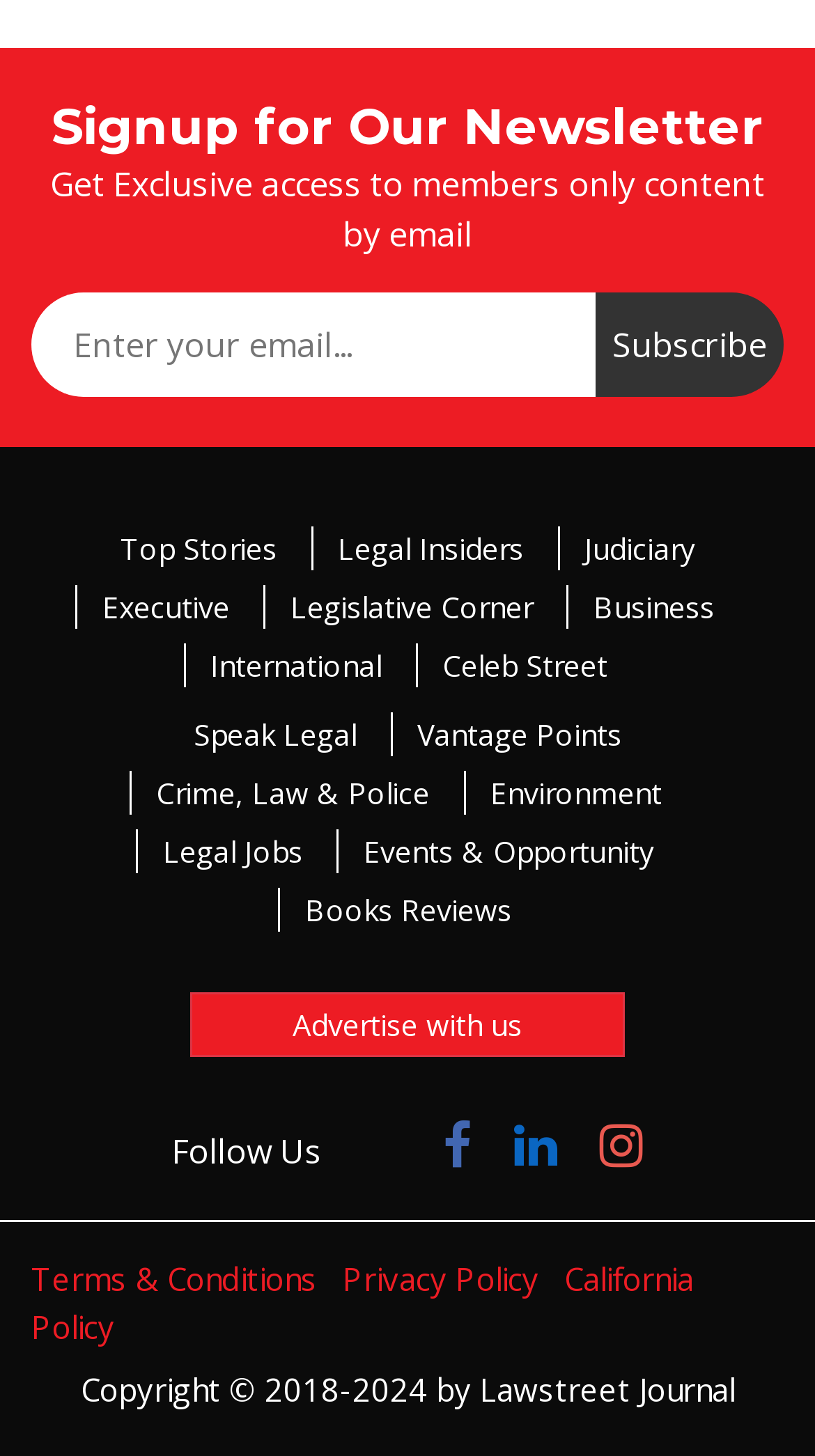Please find the bounding box coordinates of the element that needs to be clicked to perform the following instruction: "Read Top Stories". The bounding box coordinates should be four float numbers between 0 and 1, represented as [left, top, right, bottom].

[0.117, 0.361, 0.371, 0.392]